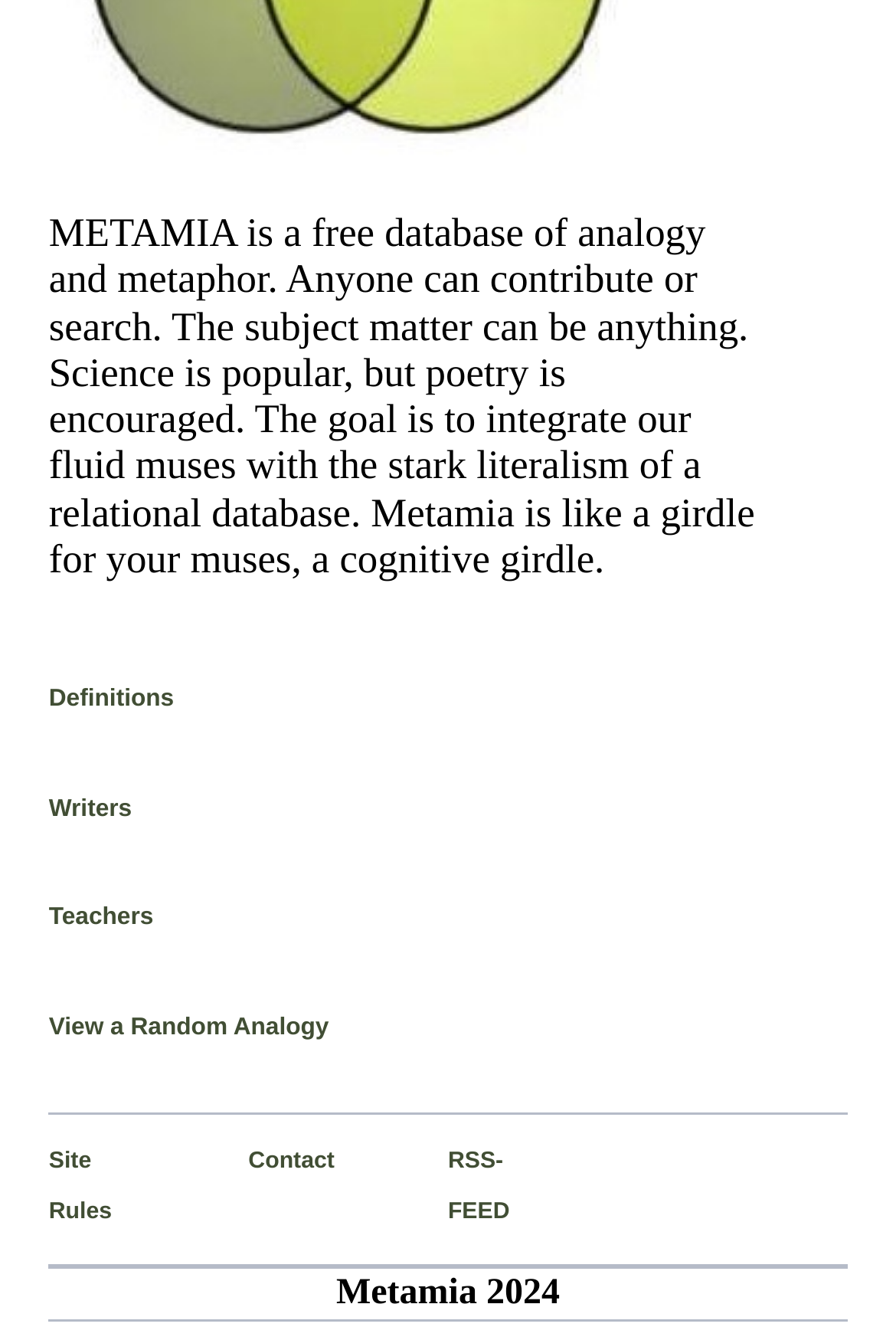What is the position of the 'Definitions' link?
Please provide a comprehensive answer based on the details in the screenshot.

By comparing the y1, y2 coordinates of the 'Definitions' link with other elements, it appears at the top-left section of the webpage, with a bounding box coordinate of [0.054, 0.511, 0.194, 0.557].